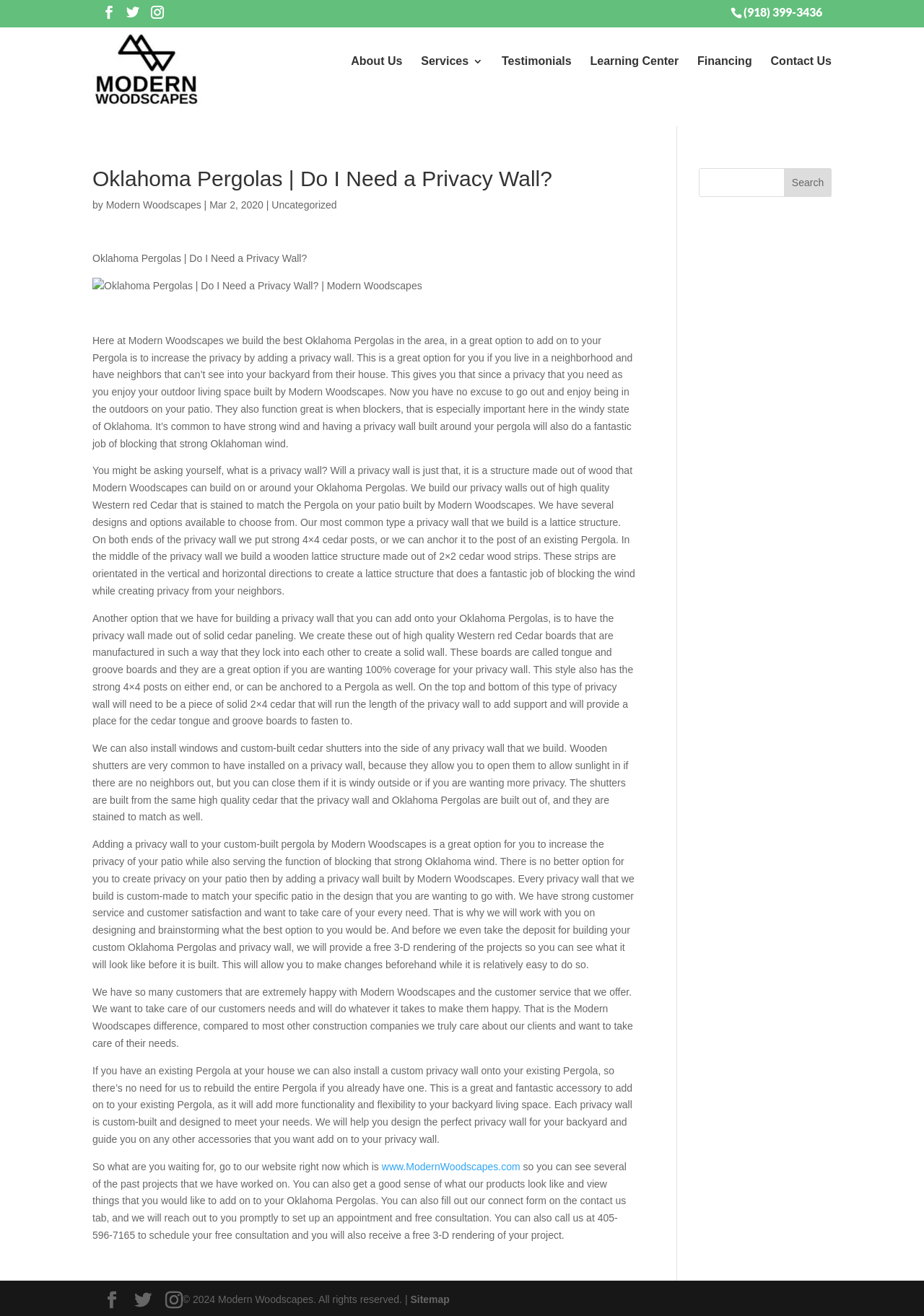Please identify the primary heading on the webpage and return its text.

Oklahoma Pergolas | Do I Need a Privacy Wall?